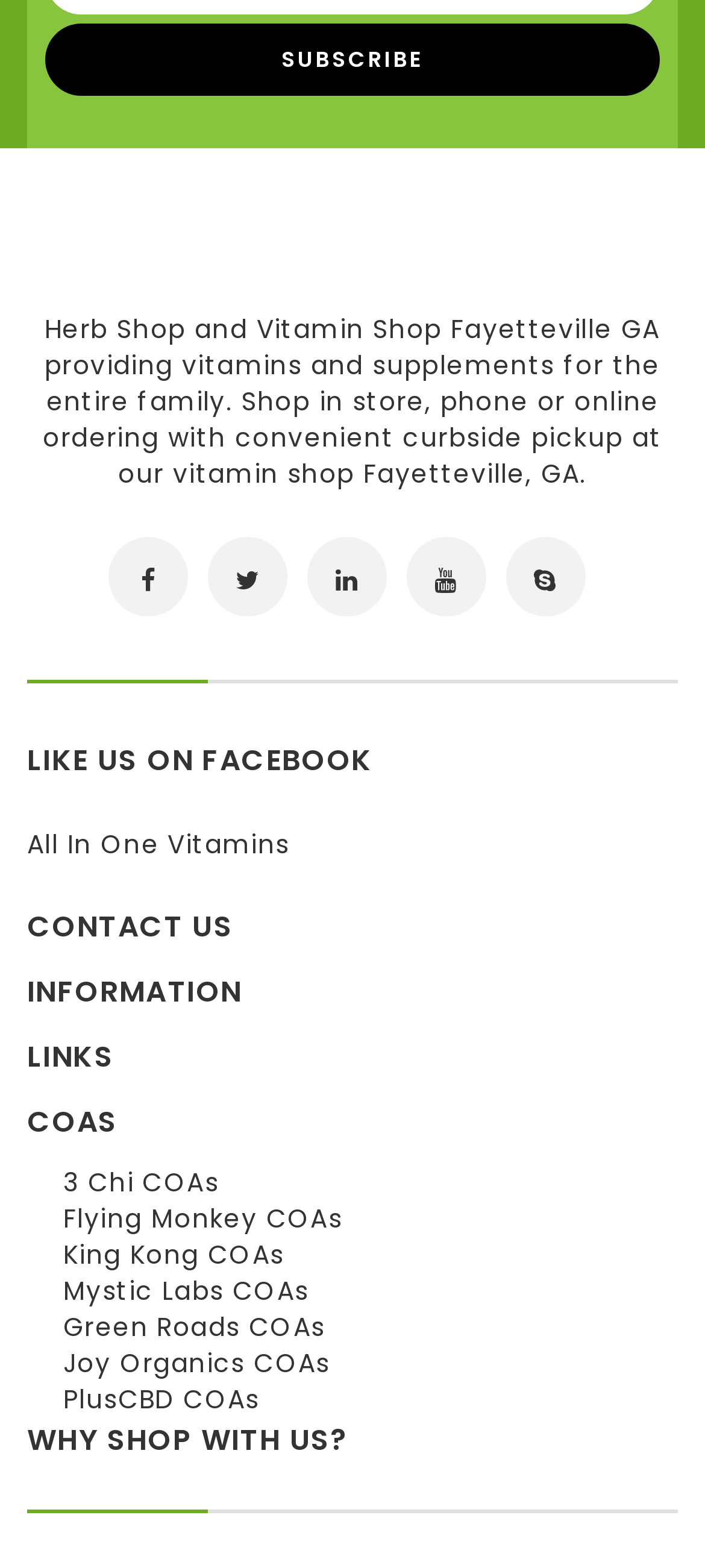What is the name of the product mentioned in the blockquote?
Look at the image and construct a detailed response to the question.

The name of the product mentioned in the blockquote can be found in the link with the description 'All In One Vitamins', which is under the heading 'LIKE US ON FACEBOOK'.